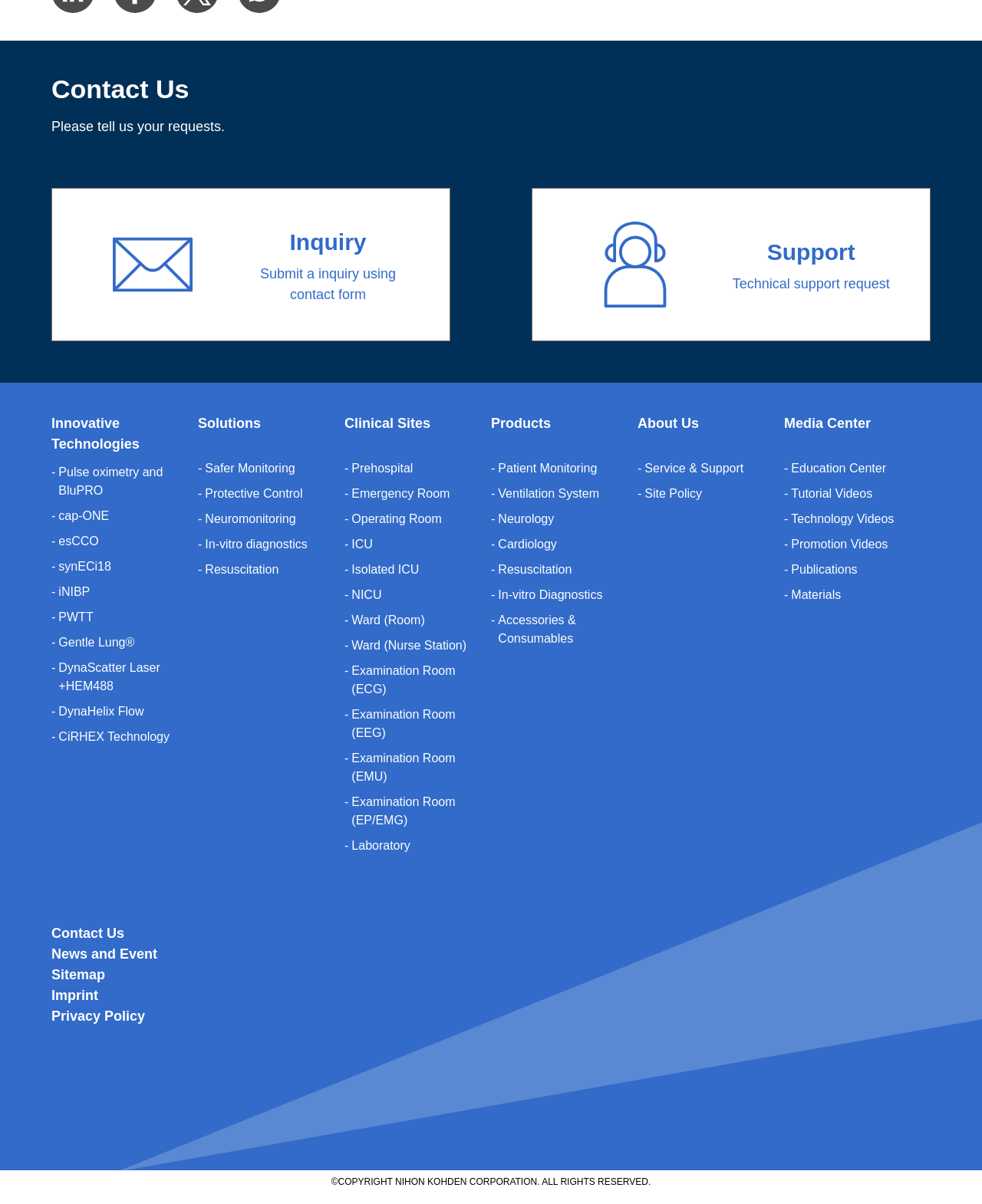Specify the bounding box coordinates of the area to click in order to follow the given instruction: "Click on the 'Support' link."

[0.746, 0.202, 0.906, 0.231]